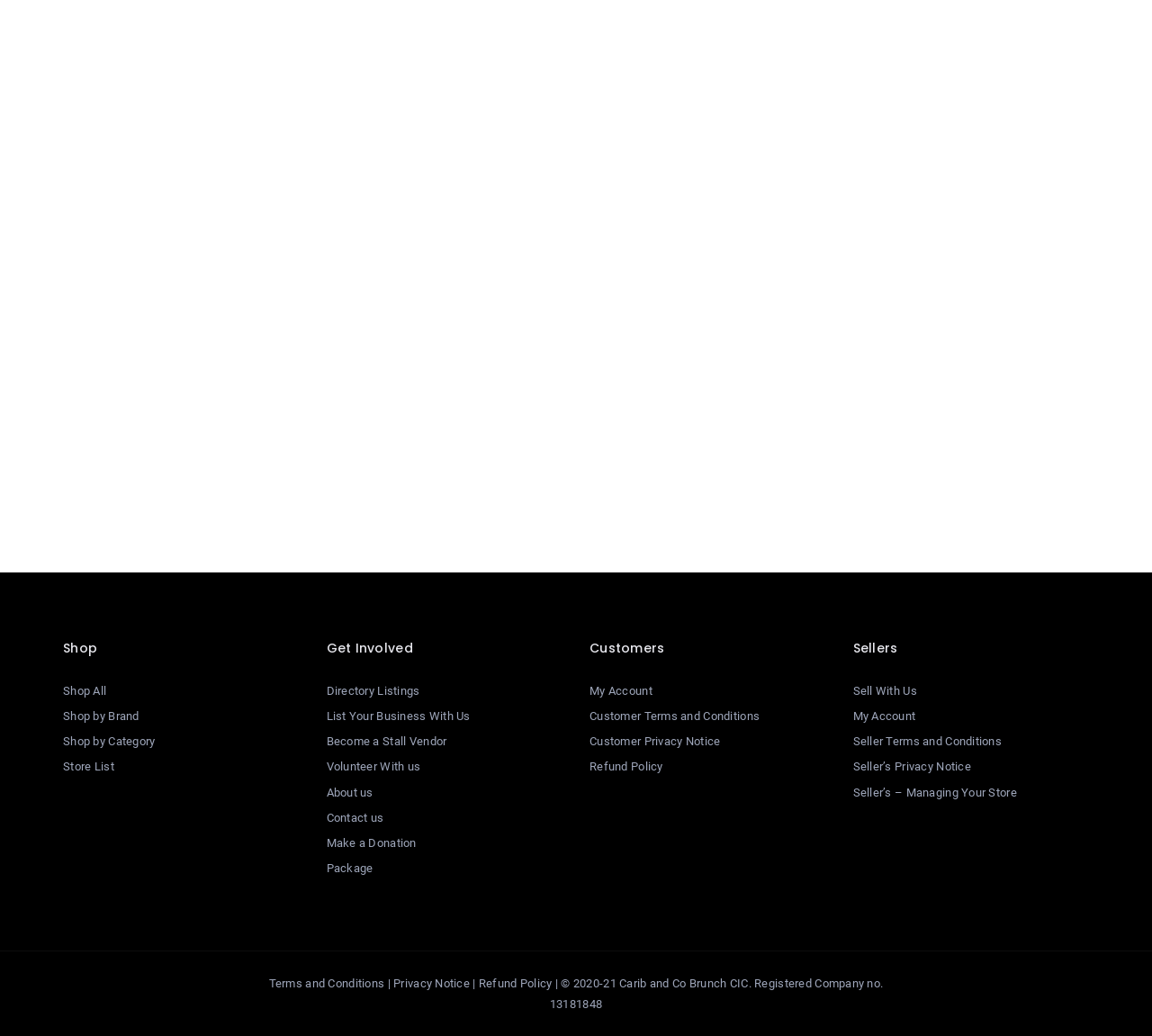Please determine the bounding box coordinates of the element's region to click for the following instruction: "Check My Account".

[0.512, 0.66, 0.566, 0.673]